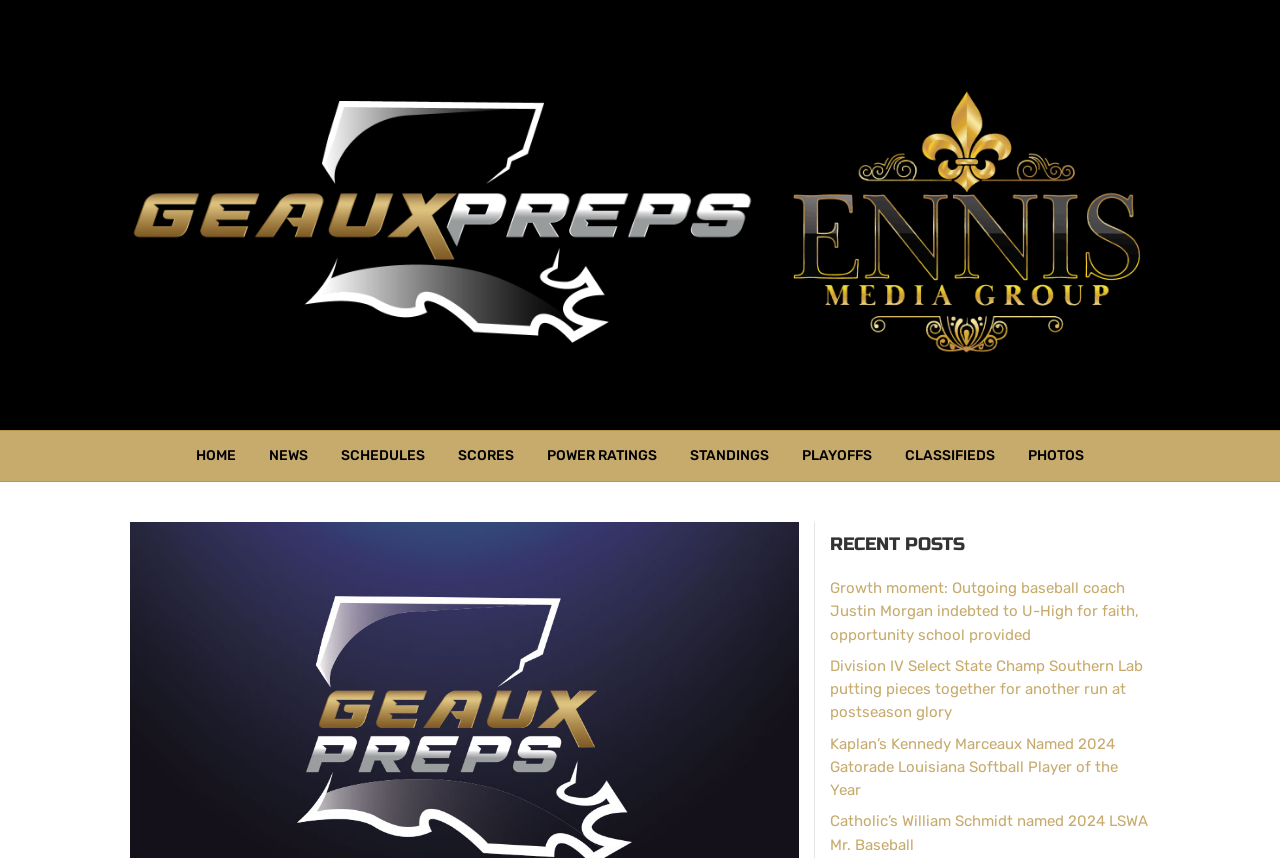Could you find the bounding box coordinates of the clickable area to complete this instruction: "browse classifieds"?

[0.695, 0.503, 0.789, 0.56]